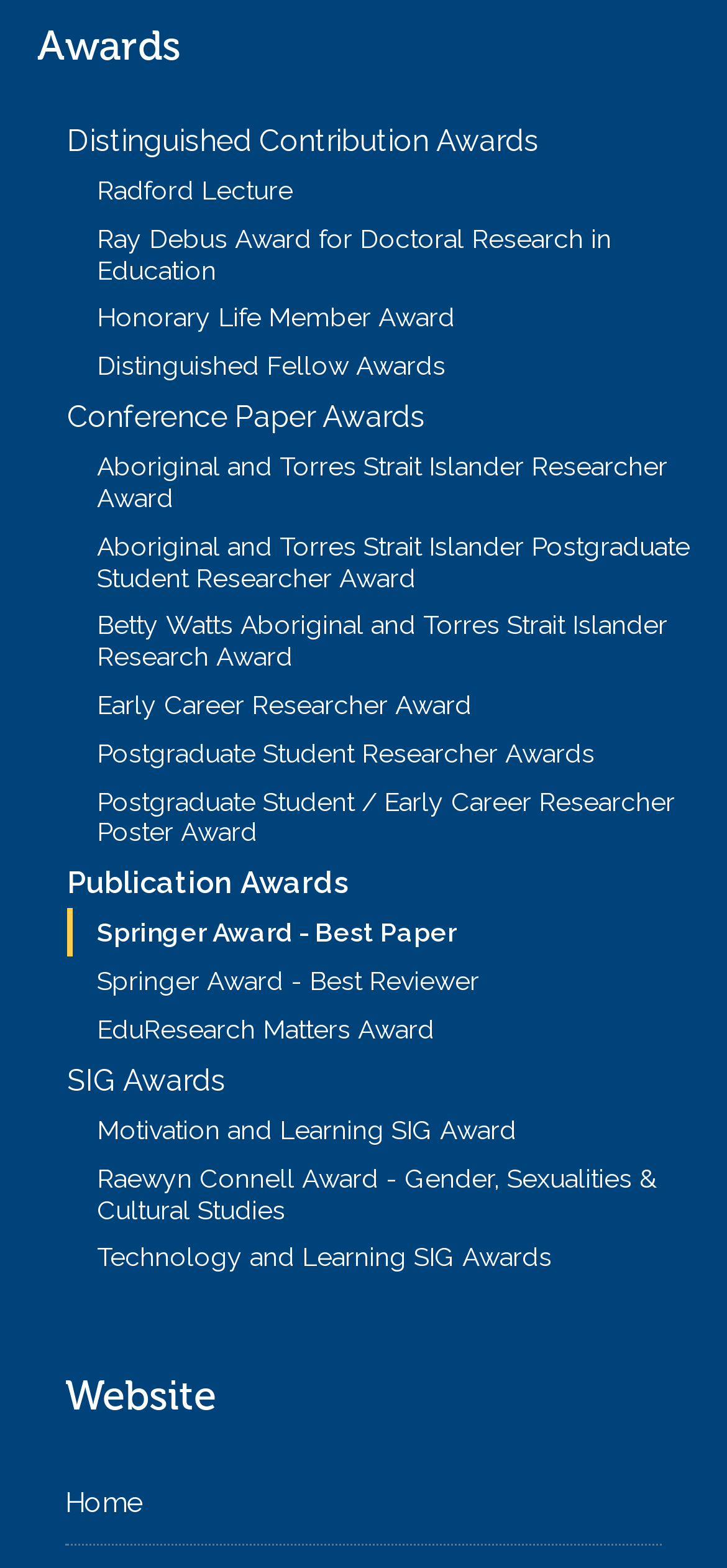Determine the bounding box coordinates of the element that should be clicked to execute the following command: "Click on Awards".

[0.051, 0.014, 0.249, 0.045]